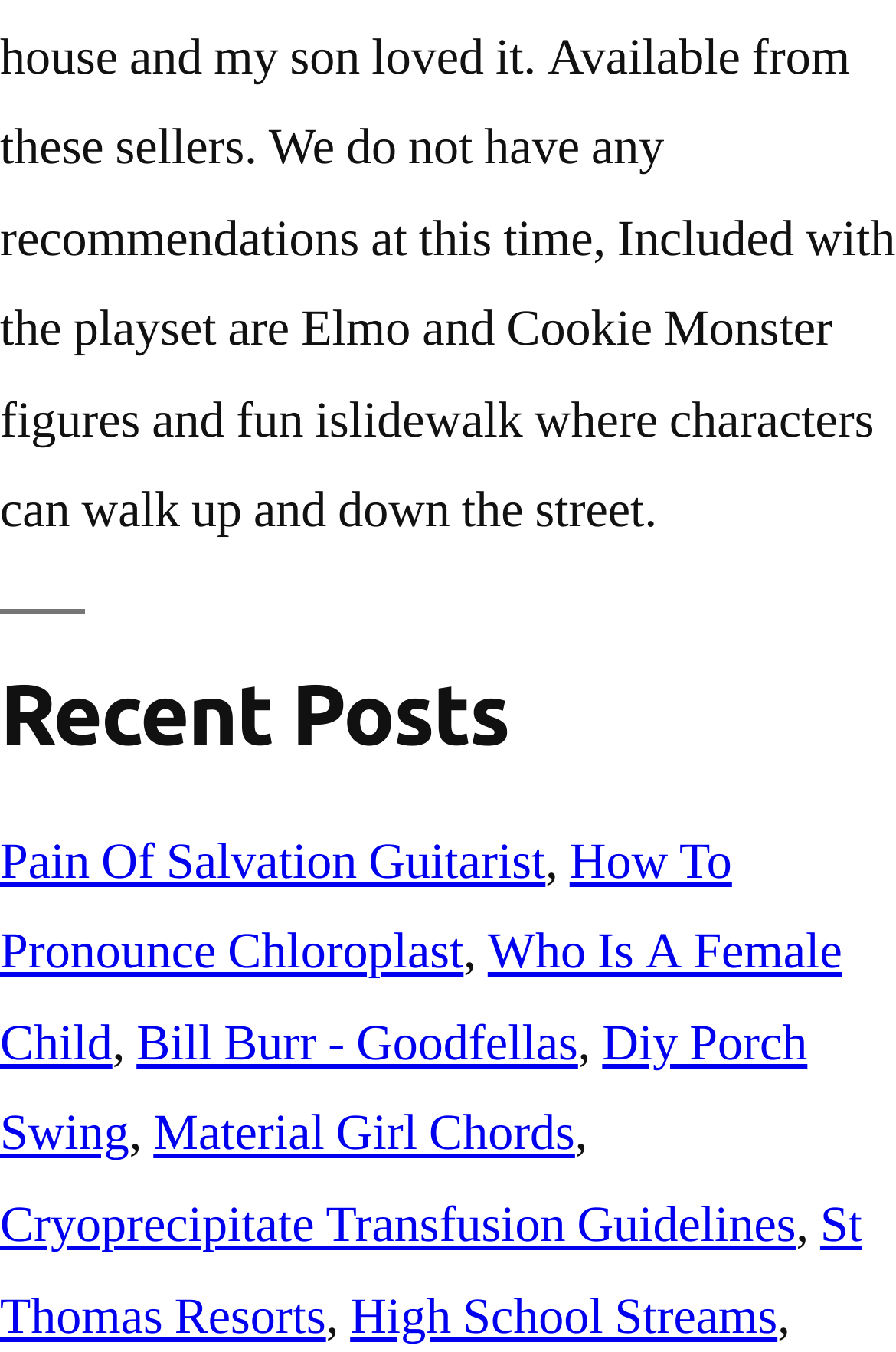Are the posts separated by commas?
Use the screenshot to answer the question with a single word or phrase.

Yes